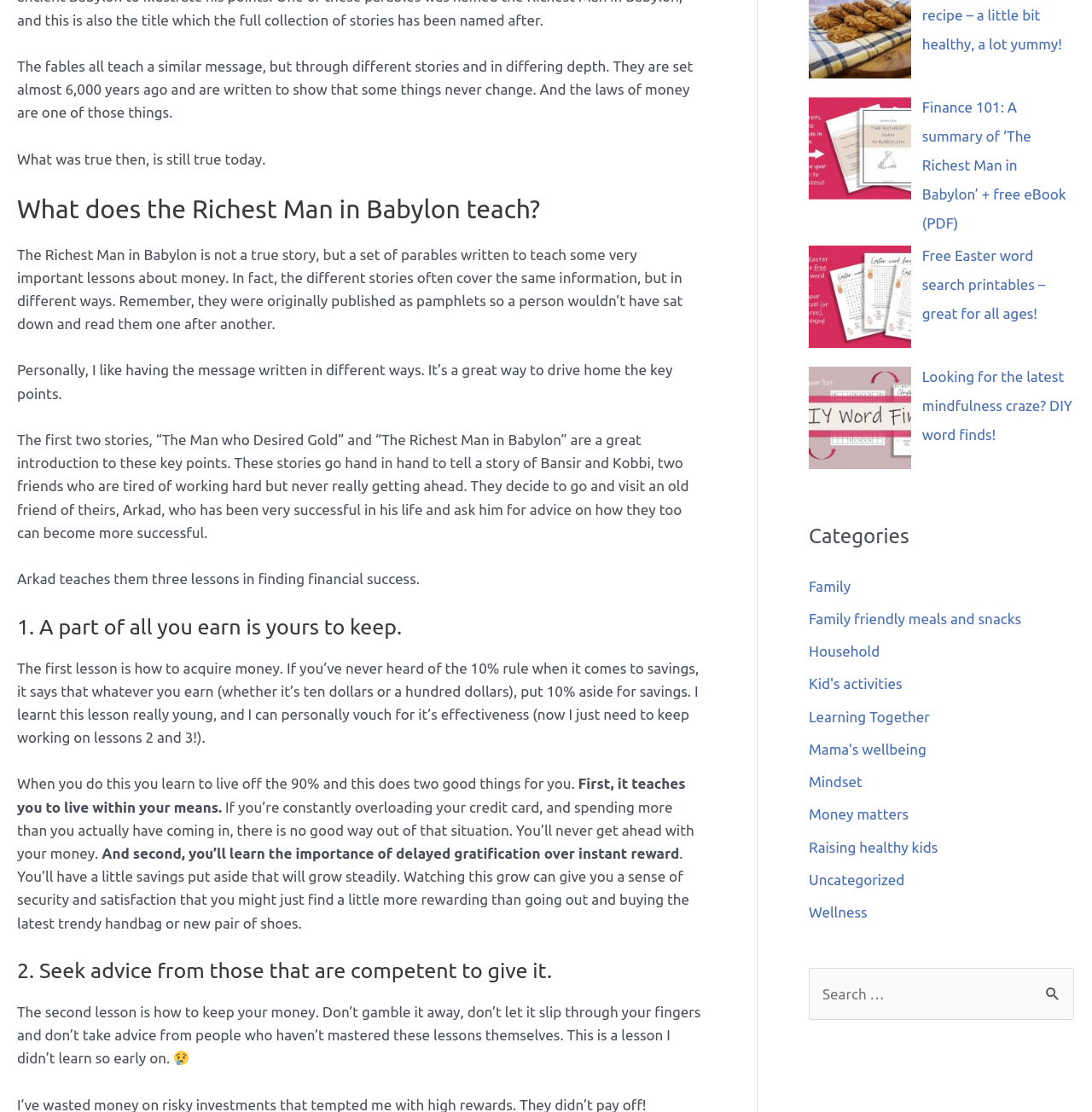Provide the bounding box coordinates of the HTML element this sentence describes: "Family friendly meals and snacks". The bounding box coordinates consist of four float numbers between 0 and 1, i.e., [left, top, right, bottom].

[0.741, 0.549, 0.935, 0.564]